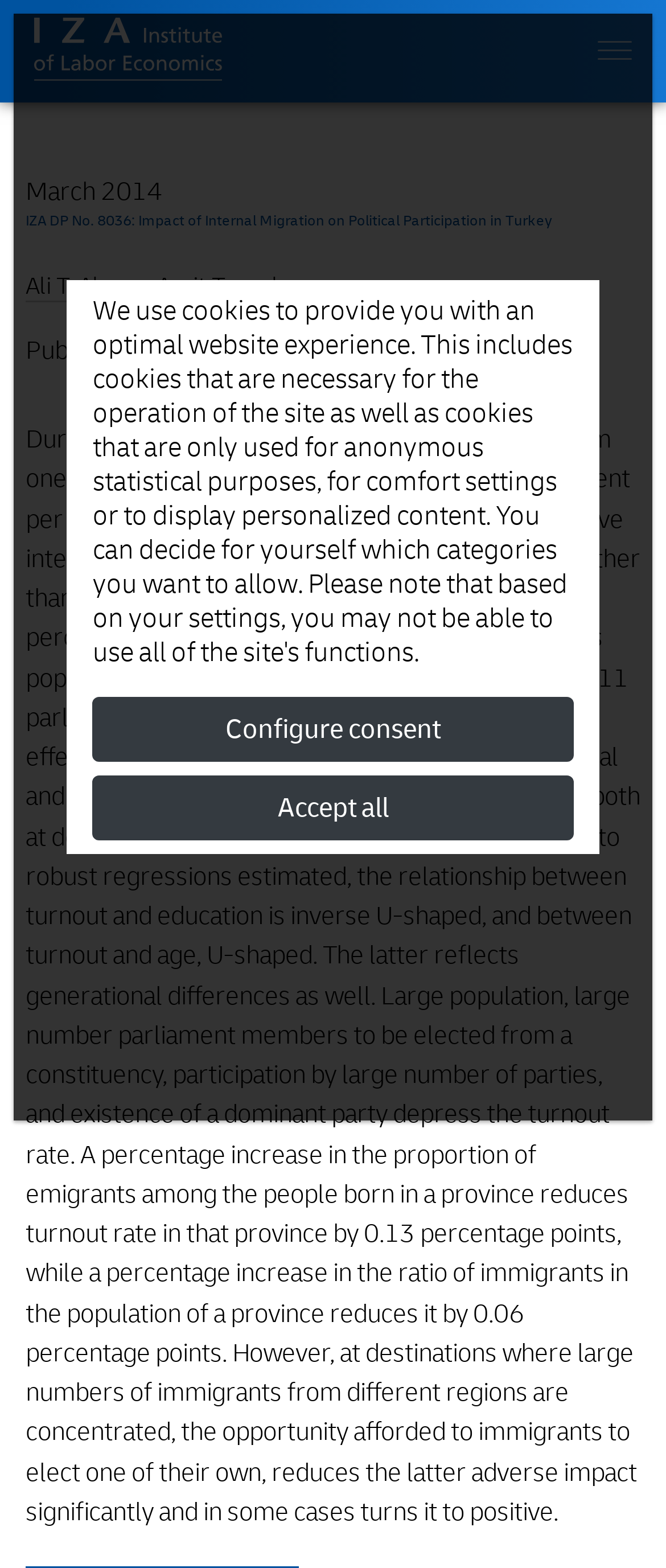In which year was this research published?
Please respond to the question with a detailed and informative answer.

The publication year of this research is mentioned in the webpage content, specifically in the text 'Published in: IZA Journal of Migration, 2015, 4 (1).'.